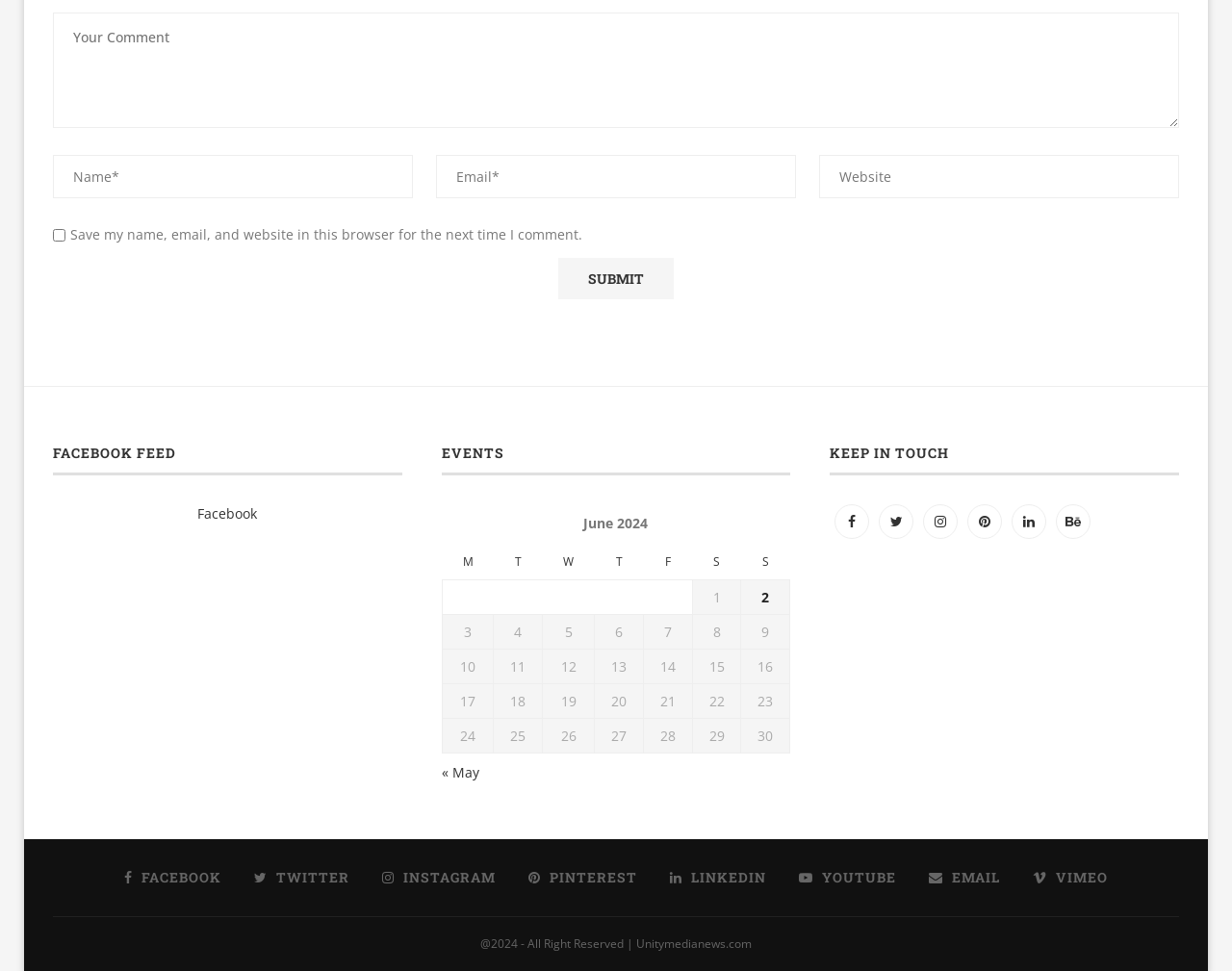Identify the bounding box coordinates for the UI element described by the following text: "name="url" placeholder="Website"". Provide the coordinates as four float numbers between 0 and 1, in the format [left, top, right, bottom].

[0.665, 0.159, 0.957, 0.204]